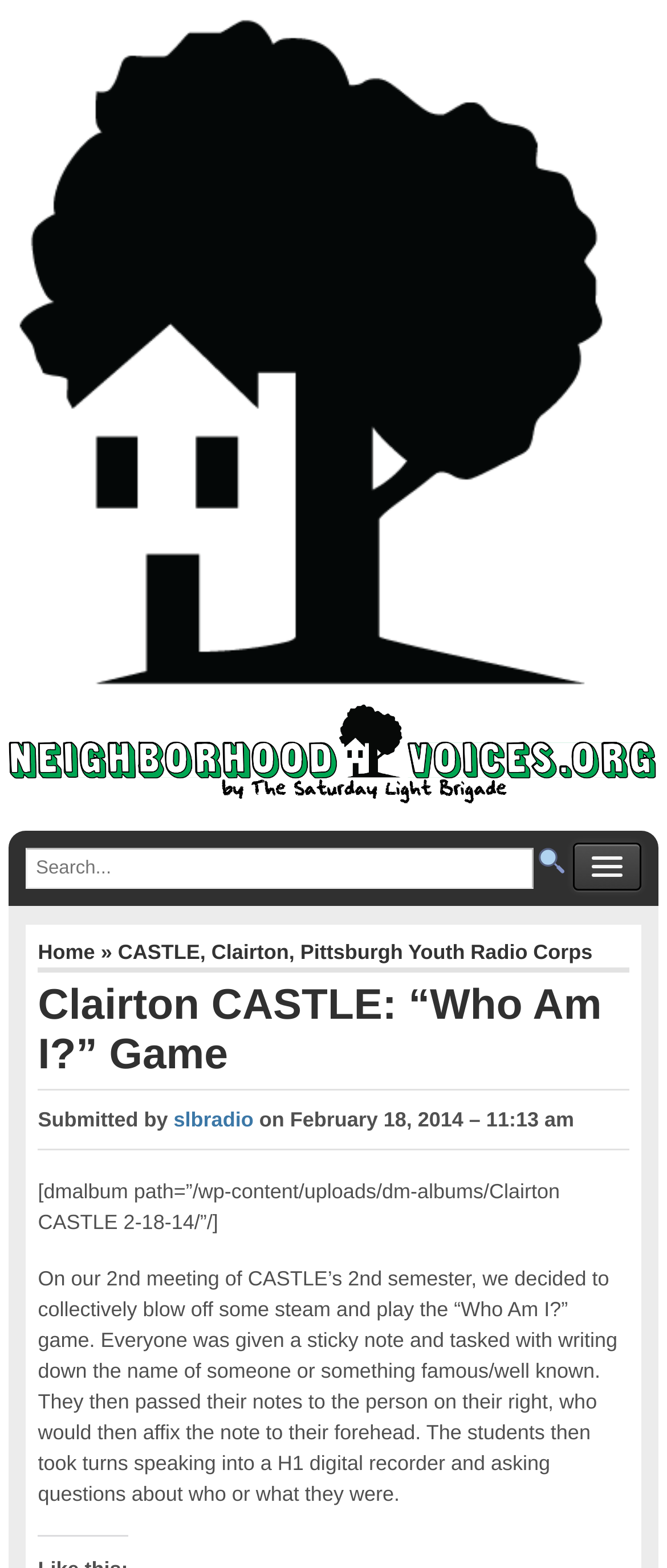Please answer the following question using a single word or phrase: 
What device was used to record the students' voices?

H1 digital recorder